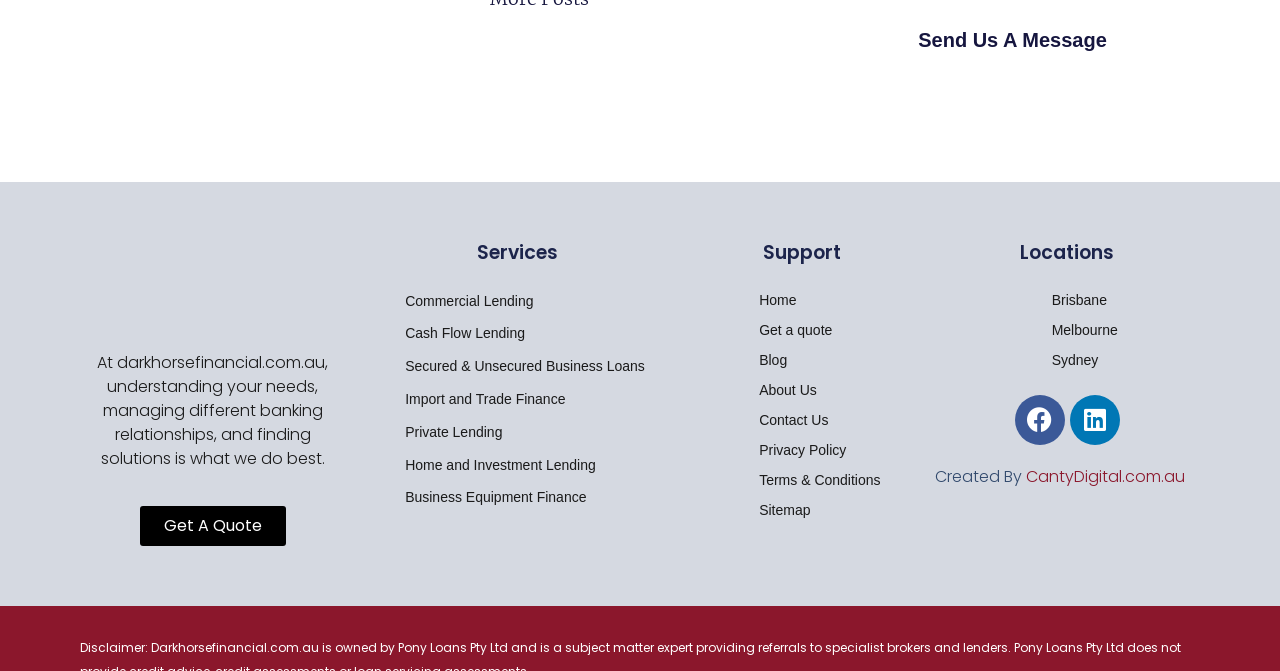Please provide the bounding box coordinates for the element that needs to be clicked to perform the following instruction: "View Commercial Lending services". The coordinates should be given as four float numbers between 0 and 1, i.e., [left, top, right, bottom].

[0.309, 0.424, 0.512, 0.473]